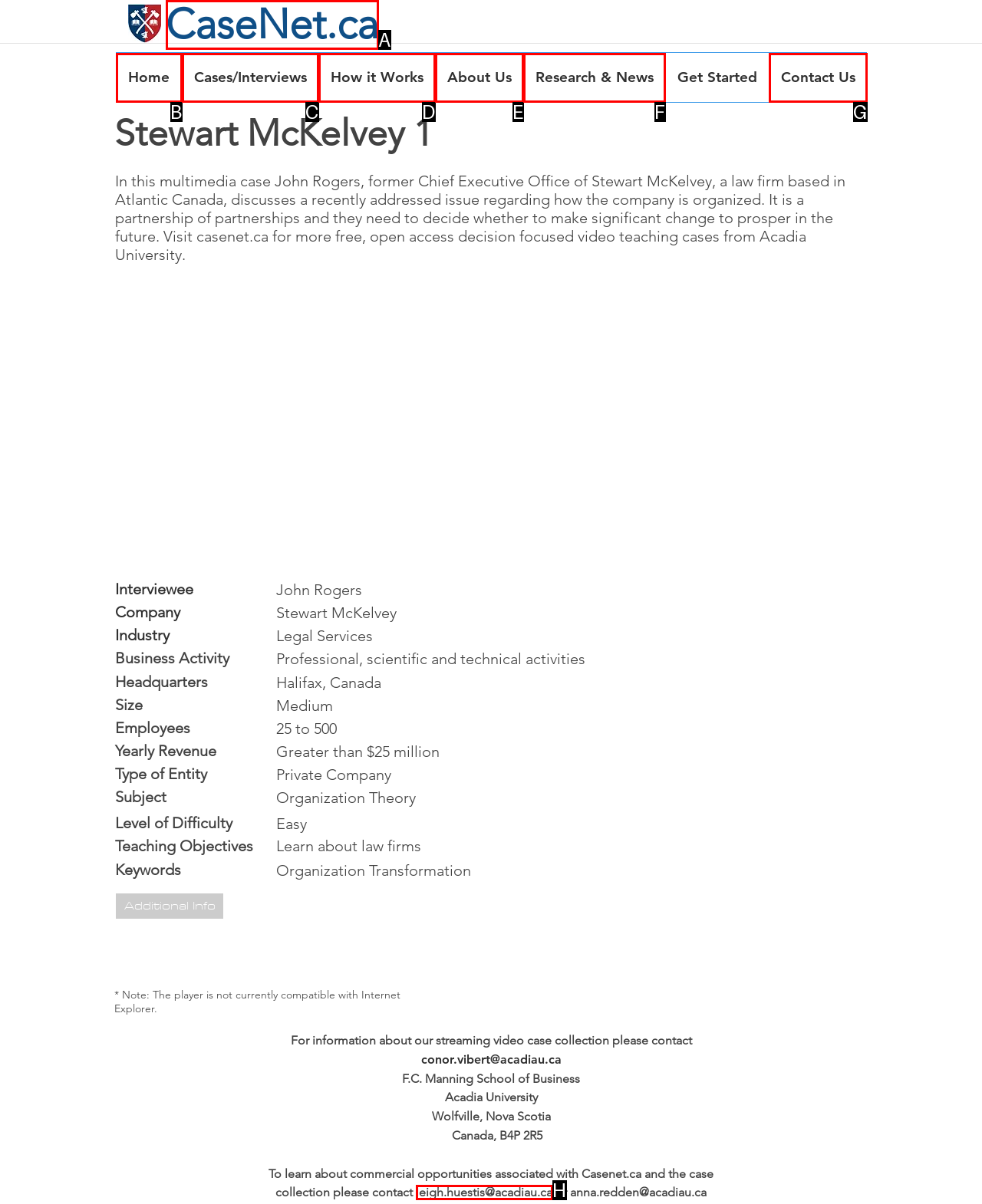Figure out which option to click to perform the following task: Click on the 'Contact Us' link
Provide the letter of the correct option in your response.

G